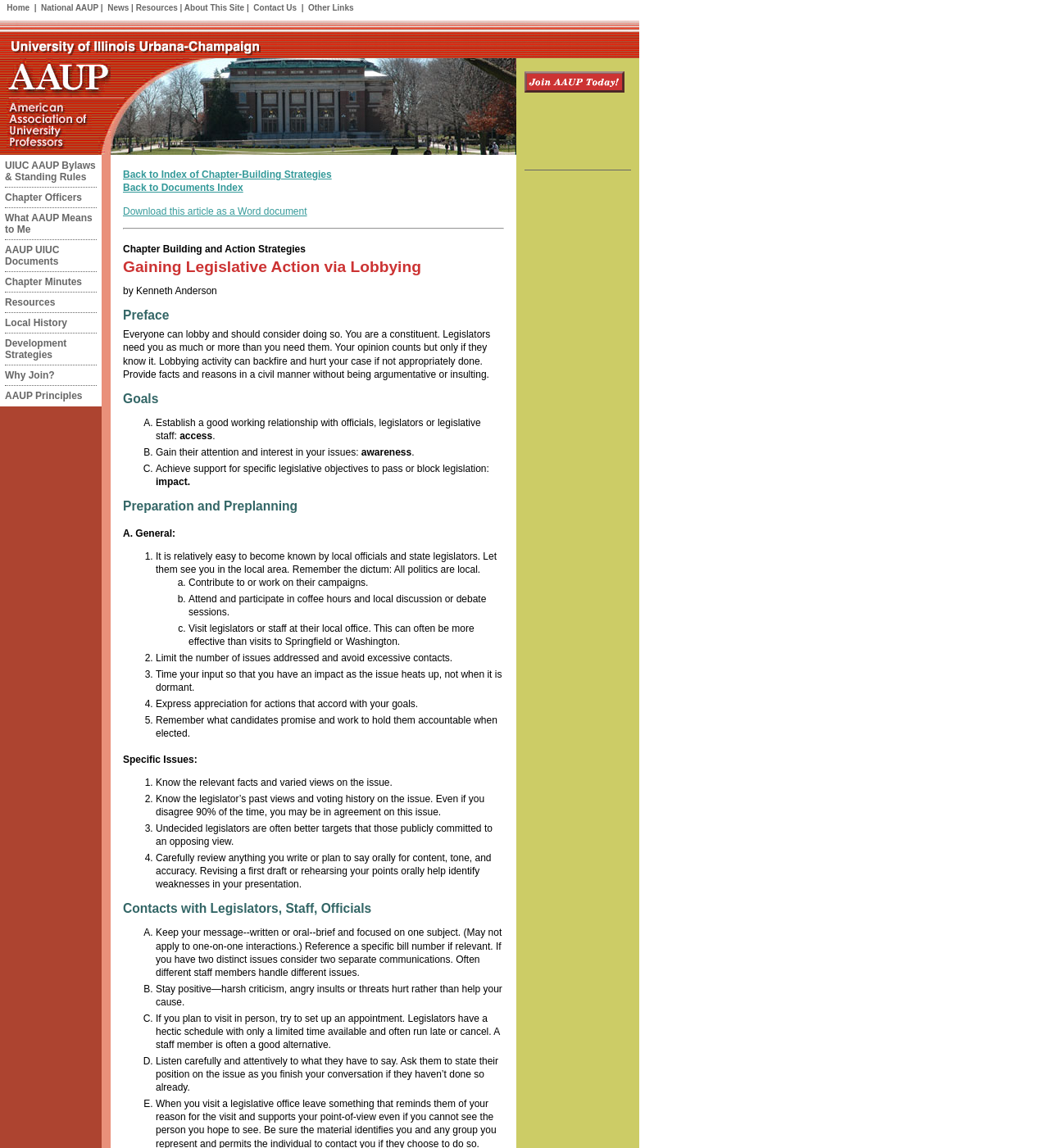Find the bounding box coordinates for the area you need to click to carry out the instruction: "Contact A. T. Baron". The coordinates should be four float numbers between 0 and 1, indicated as [left, top, right, bottom].

None